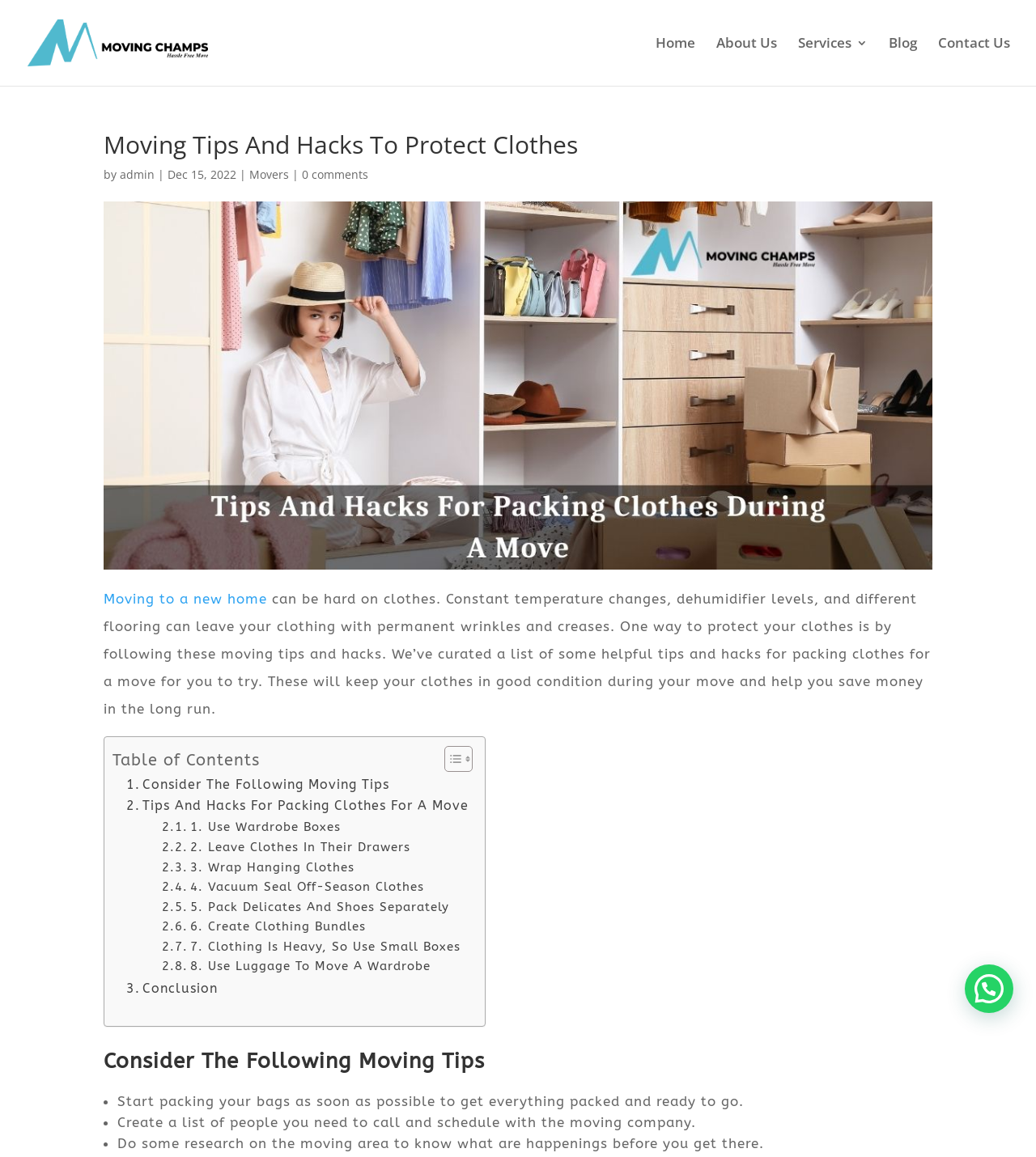Illustrate the webpage thoroughly, mentioning all important details.

This webpage is about moving tips and hacks for packing clothes for a move. At the top left, there is a link to "Moving Champs Canada Blog" accompanied by an image. On the top right, there are several links to navigate to different sections of the website, including "Home", "About Us", "Services 3", "Blog", and "Contact Us".

Below the navigation links, there is a heading that reads "Moving Tips And Hacks To Protect Clothes". Underneath, there is an image related to the topic, followed by a brief introduction to the importance of protecting clothes during a move.

The main content of the webpage is divided into sections, each providing a specific tip or hack for packing clothes. There is a table of contents on the left side, which allows users to navigate to different sections of the article. The sections are numbered and include topics such as using wardrobe boxes, leaving clothes in their drawers, wrapping hanging clothes, and more.

Each section provides a brief explanation of the tip or hack, and some sections include links to related topics. At the bottom of the webpage, there is a conclusion section that summarizes the importance of following these moving tips and hacks.

Throughout the webpage, there are several images and icons, including a toggle button for the table of contents and list markers for the bullet points. The overall layout is organized and easy to follow, making it simple for users to navigate and find the information they need.